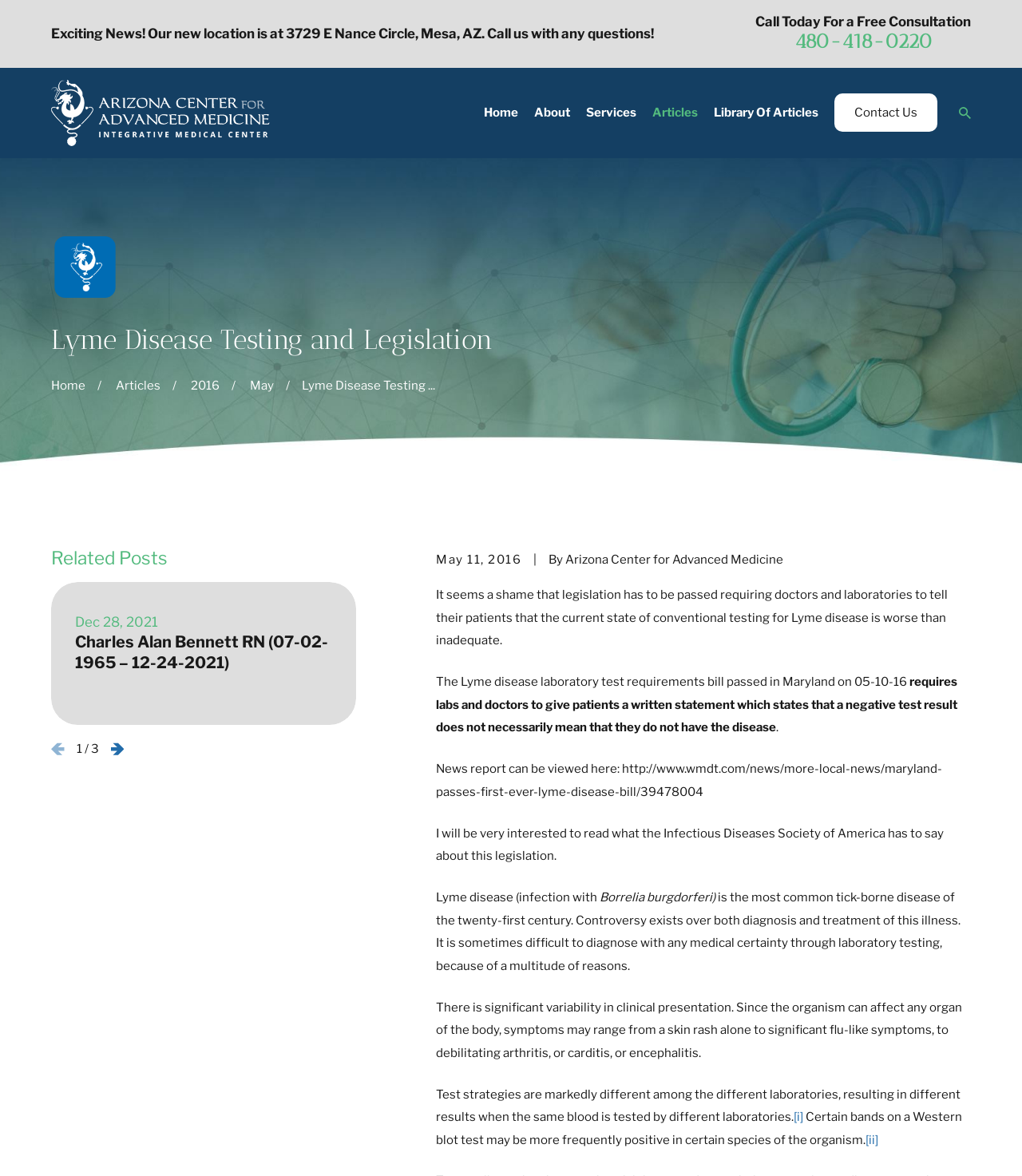Please specify the bounding box coordinates of the region to click in order to perform the following instruction: "Read the article about Lyme disease testing and legislation".

[0.427, 0.5, 0.928, 0.551]